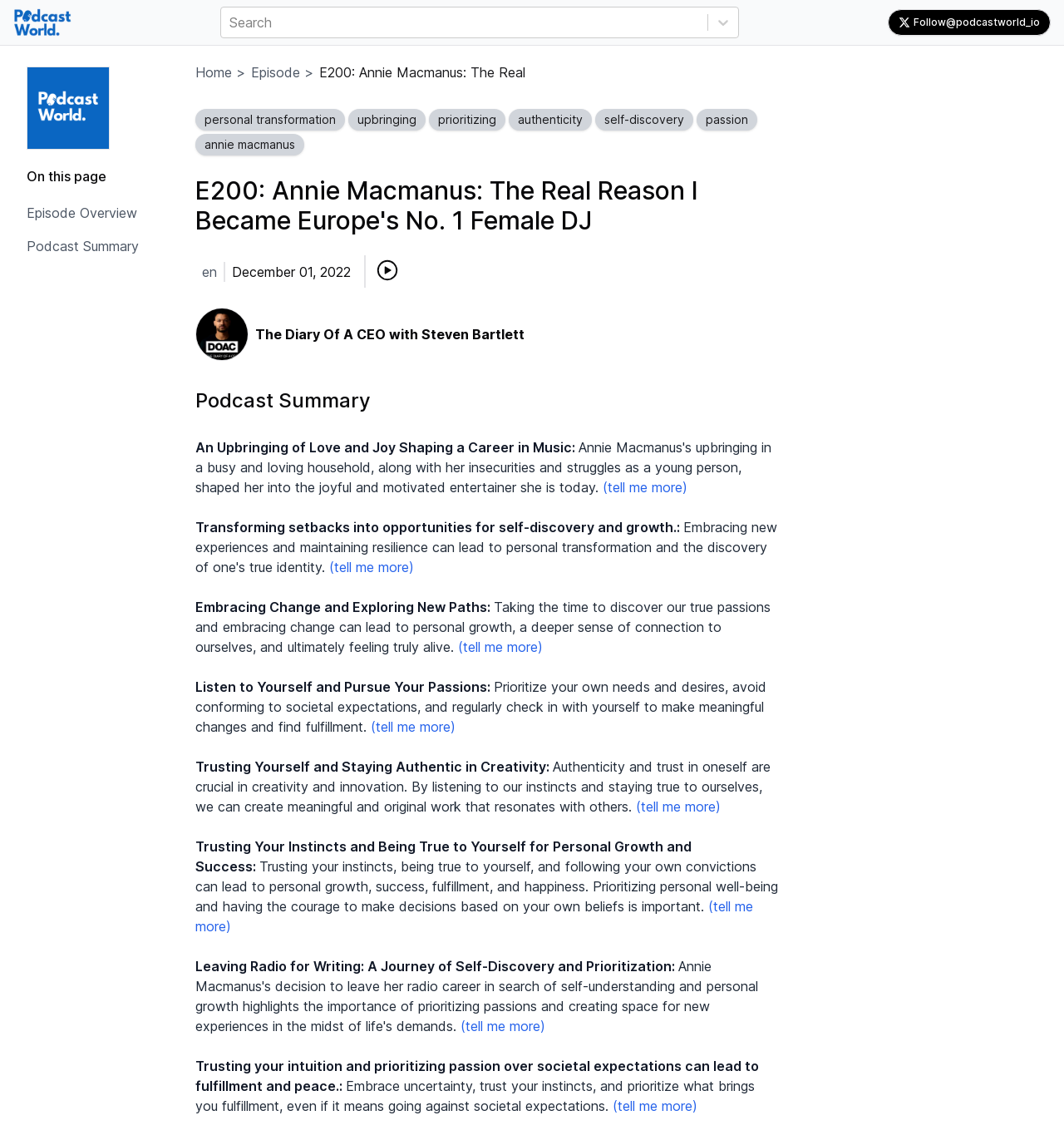Please specify the bounding box coordinates of the element that should be clicked to execute the given instruction: 'Read the diary of a CEO with Steven Bartlett'. Ensure the coordinates are four float numbers between 0 and 1, expressed as [left, top, right, bottom].

[0.24, 0.284, 0.493, 0.302]